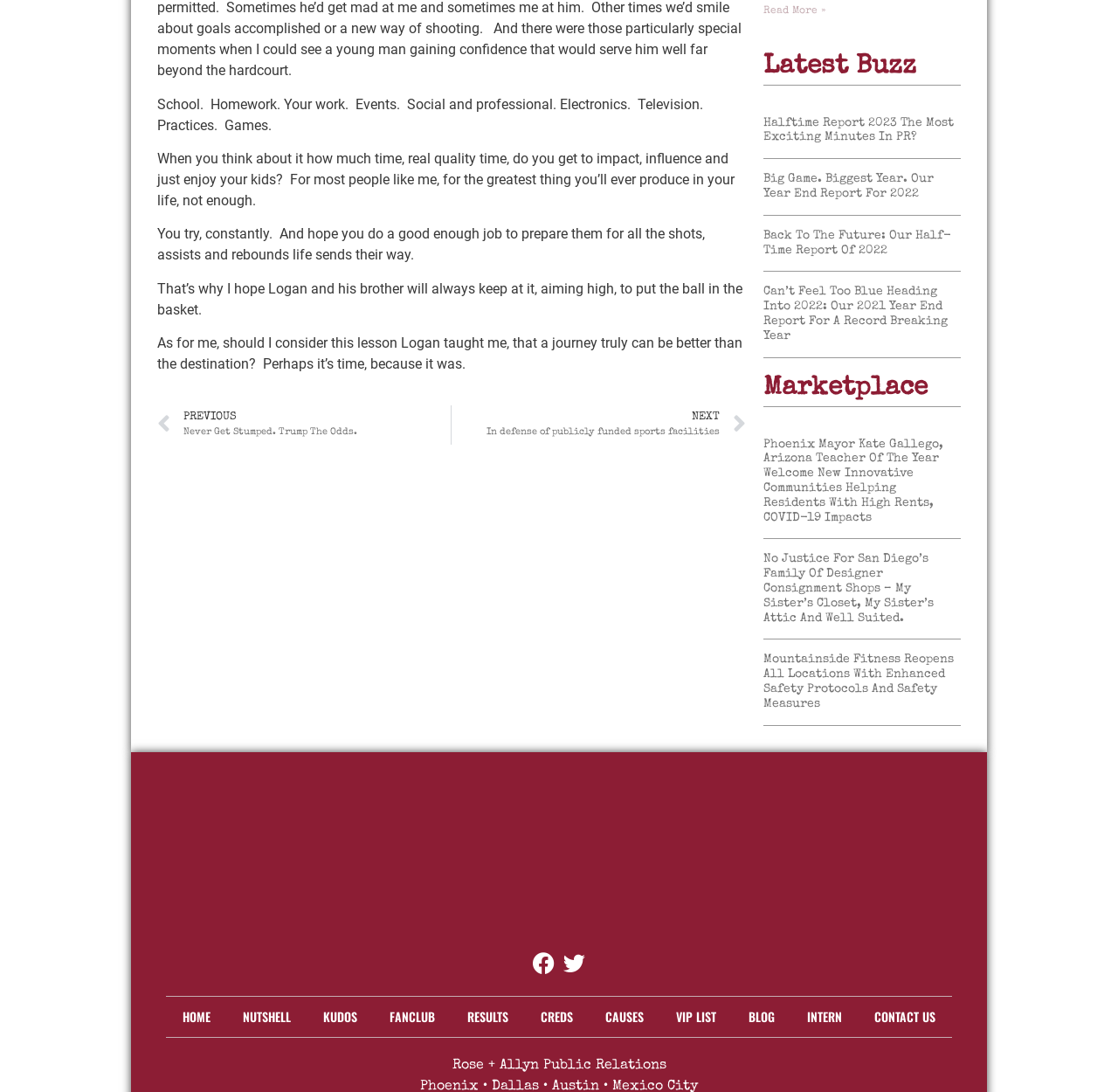What is the name of the public relations company?
Based on the screenshot, respond with a single word or phrase.

Rose + Allyn Public Relations